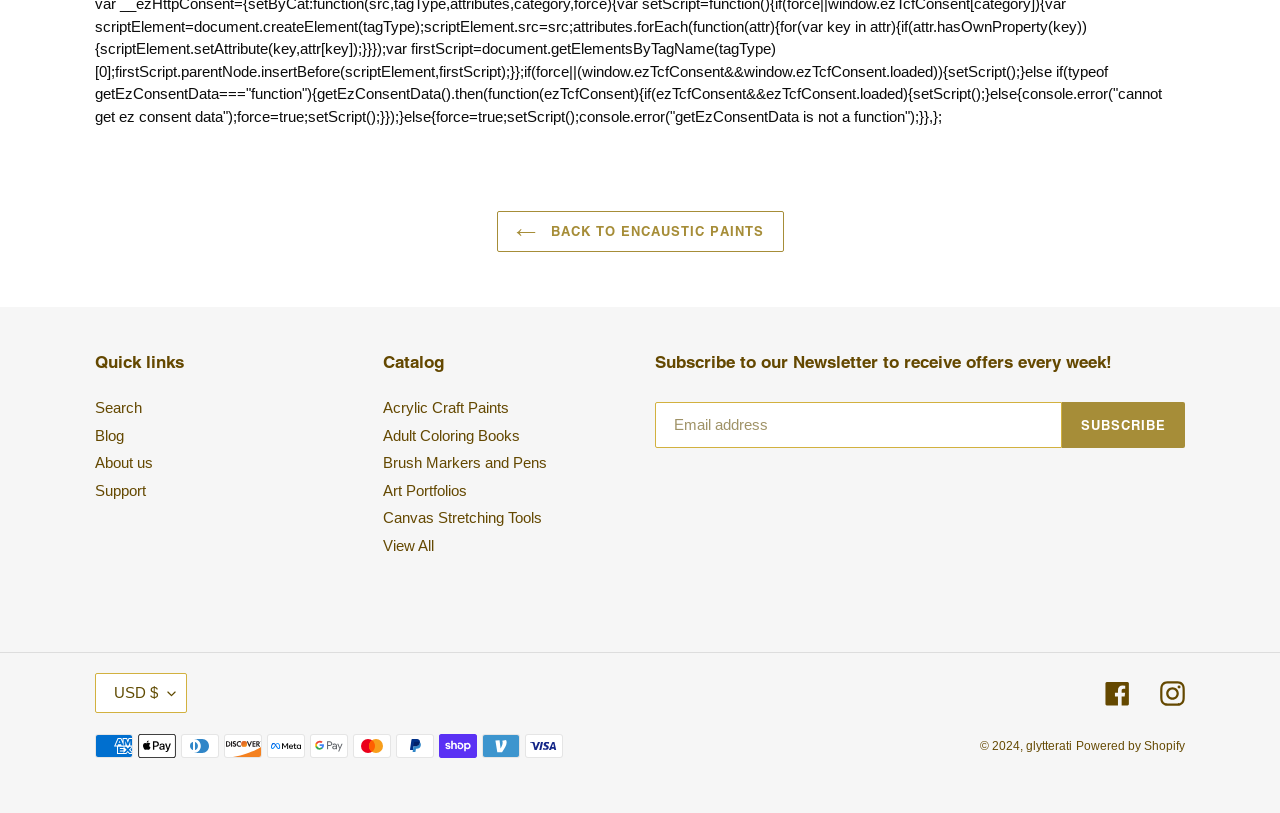What is the first quick link?
Based on the screenshot, provide your answer in one word or phrase.

Search